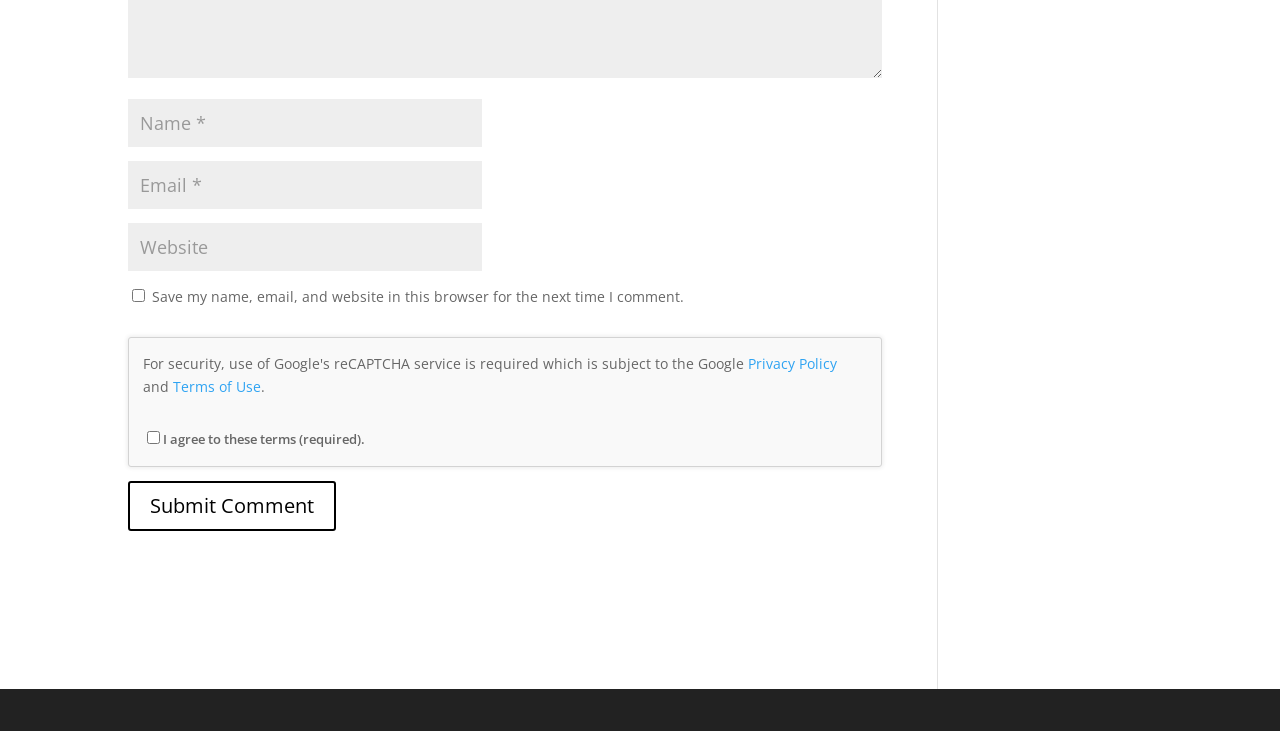What is the label of the first textbox?
Could you please answer the question thoroughly and with as much detail as possible?

The first textbox has a static text 'Name *' above it, indicating that the label of the first textbox is 'Name'.